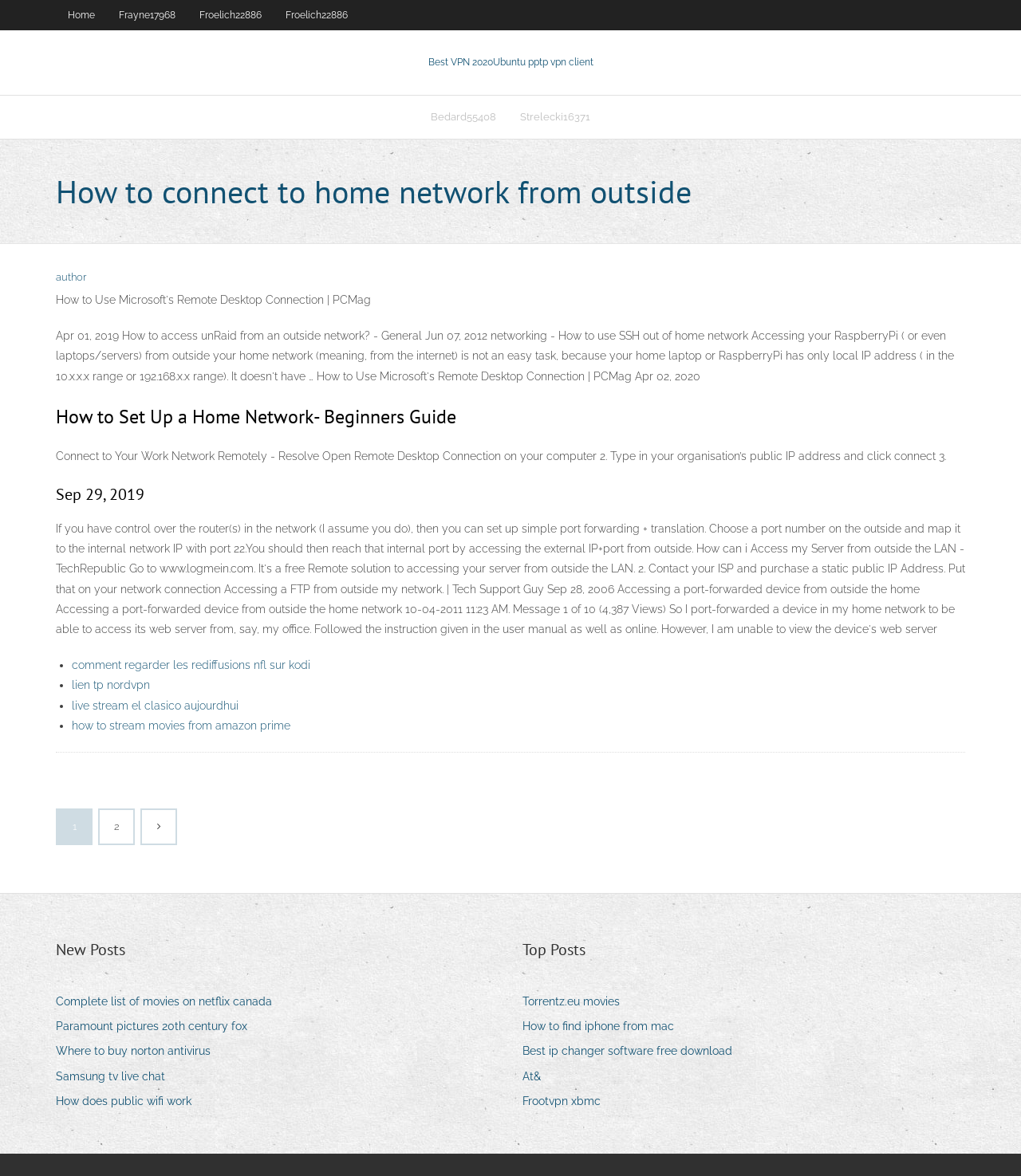Using the provided description Proudly powered by WordPress, find the bounding box coordinates for the UI element. Provide the coordinates in (top-left x, top-left y, bottom-right x, bottom-right y) format, ensuring all values are between 0 and 1.

None